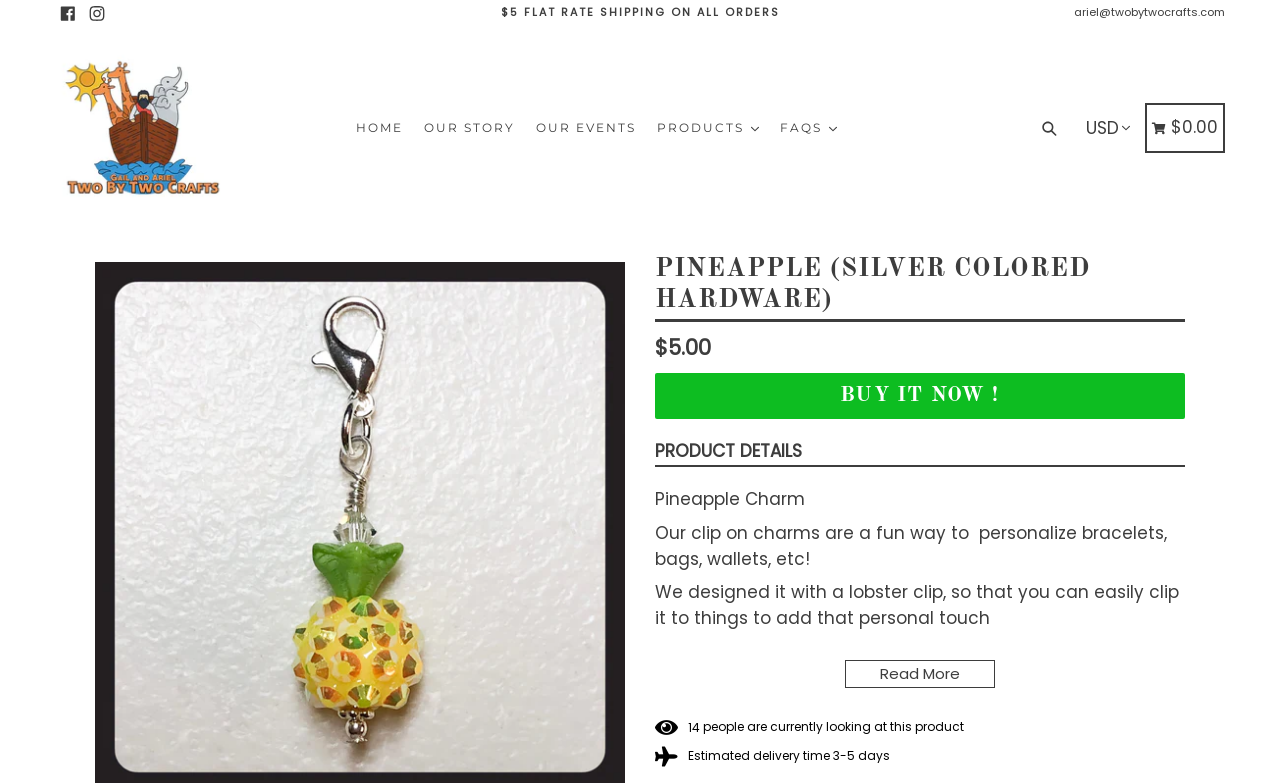Please provide a comprehensive answer to the question based on the screenshot: What is the purpose of the pineapple charm?

I found the purpose of the pineapple charm by reading the static text elements on the webpage. Specifically, I found the text 'Our clip on charms are a fun way to personalize bracelets, bags, wallets, etc!' which indicates that the purpose of the charm is to personalize various items.